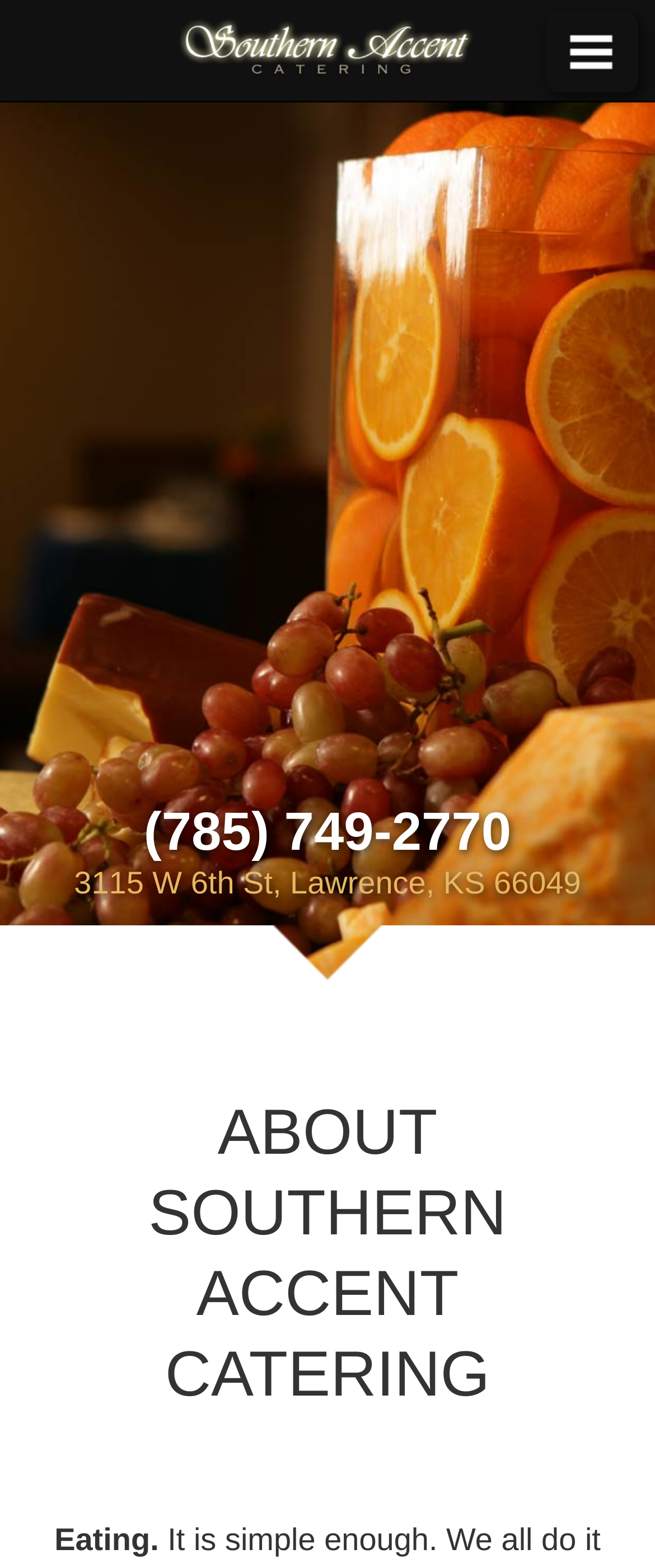Please give a succinct answer using a single word or phrase:
What is the phone number of Southern Accent Catering?

(785) 749-2770